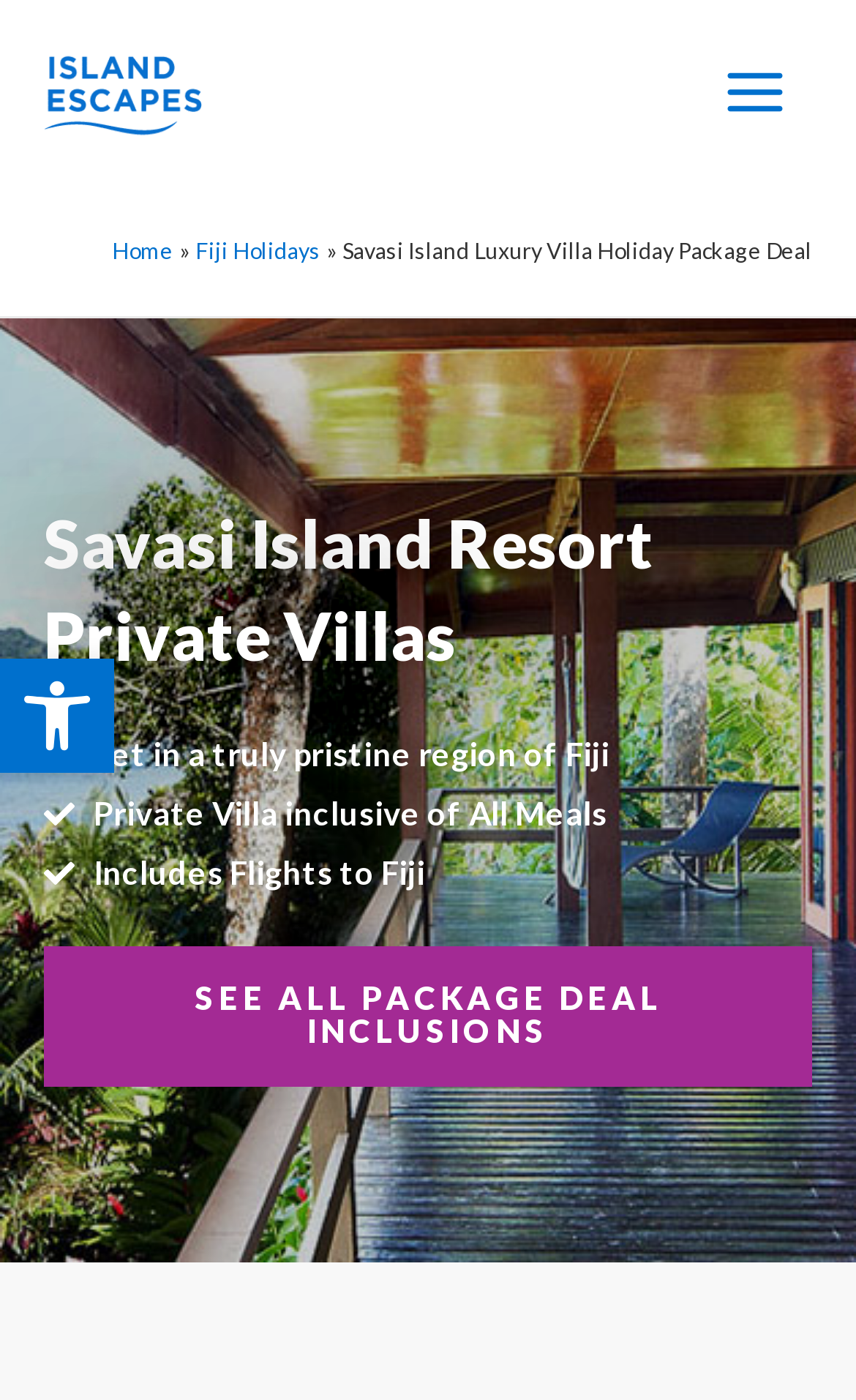From the details in the image, provide a thorough response to the question: What is the name of the resort?

I found the answer by looking at the heading 'Savasi Island Resort Private Villas' which is a sub-element of the StaticText 'Savasi Island Luxury Villa Holiday Package Deal'.